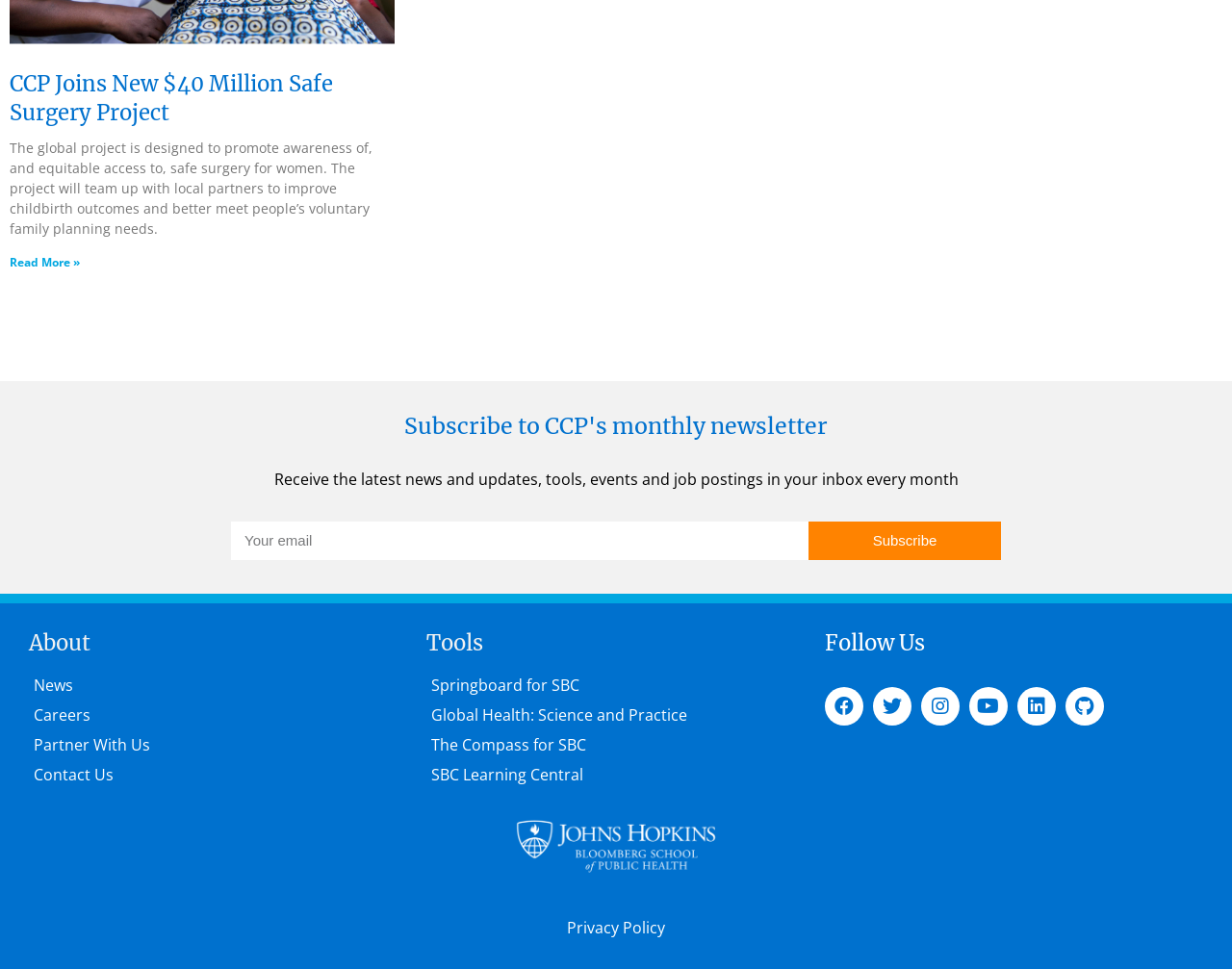Provide the bounding box for the UI element matching this description: "Contact Us".

[0.027, 0.786, 0.331, 0.812]